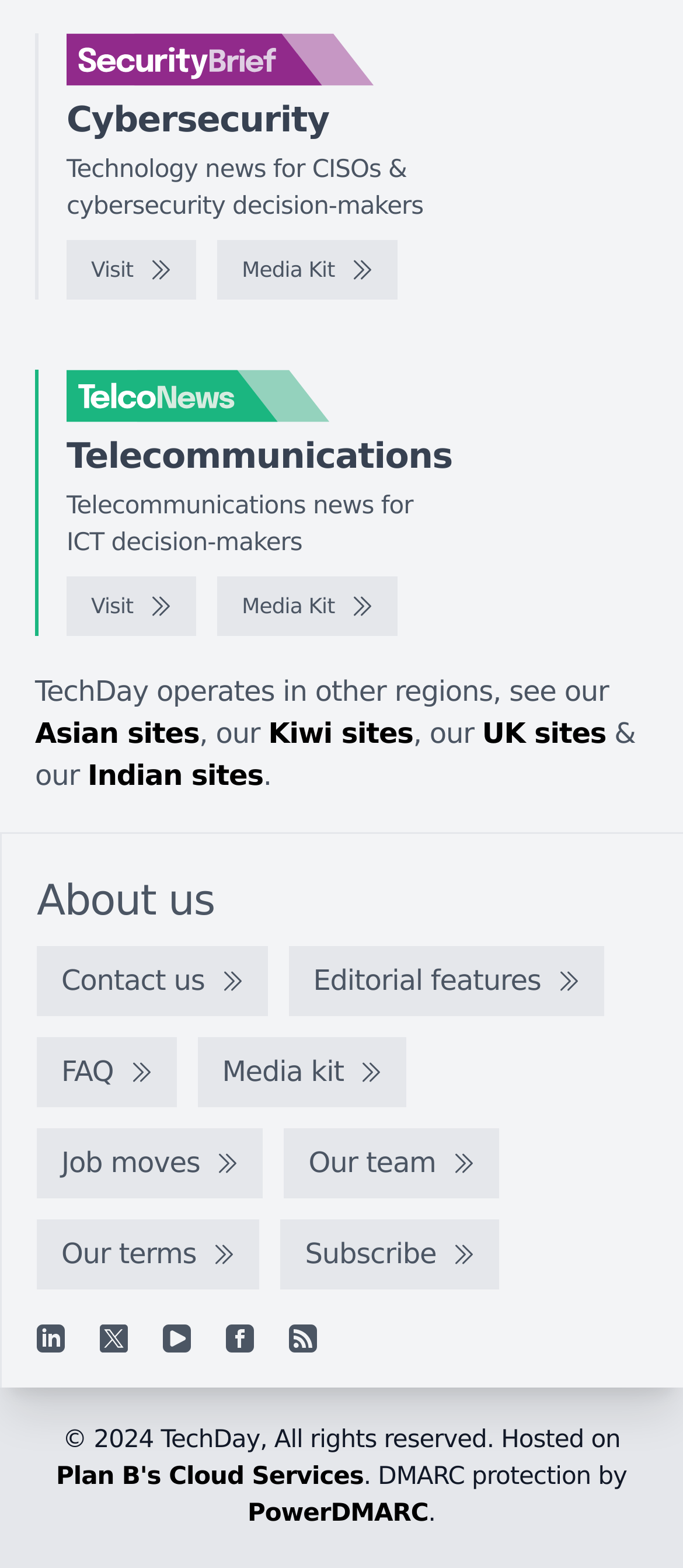Highlight the bounding box coordinates of the region I should click on to meet the following instruction: "View Media Kit".

[0.318, 0.153, 0.582, 0.191]